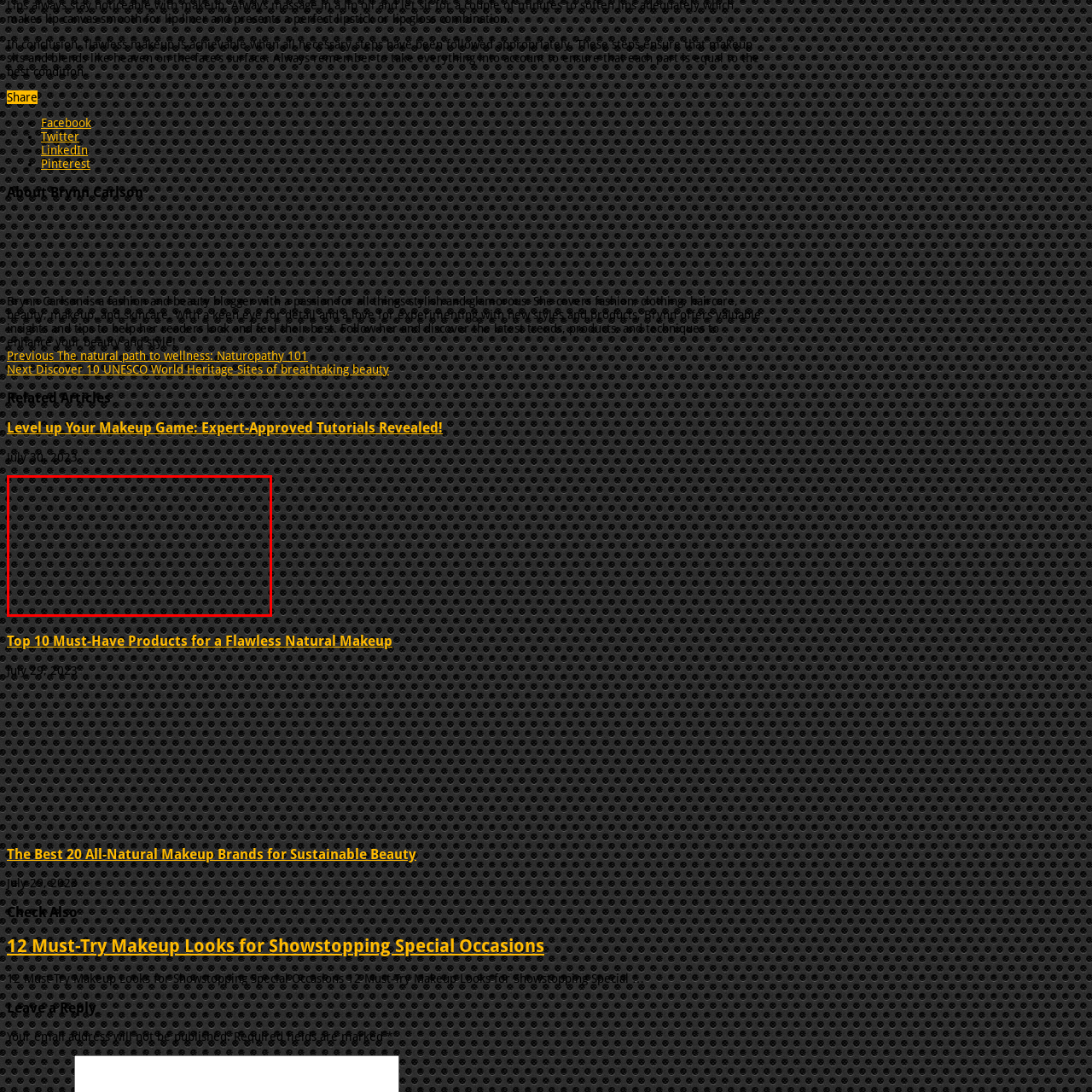Concentrate on the part of the image bordered in red, What theme does the image align with? Answer concisely with a word or phrase.

fashion and beauty